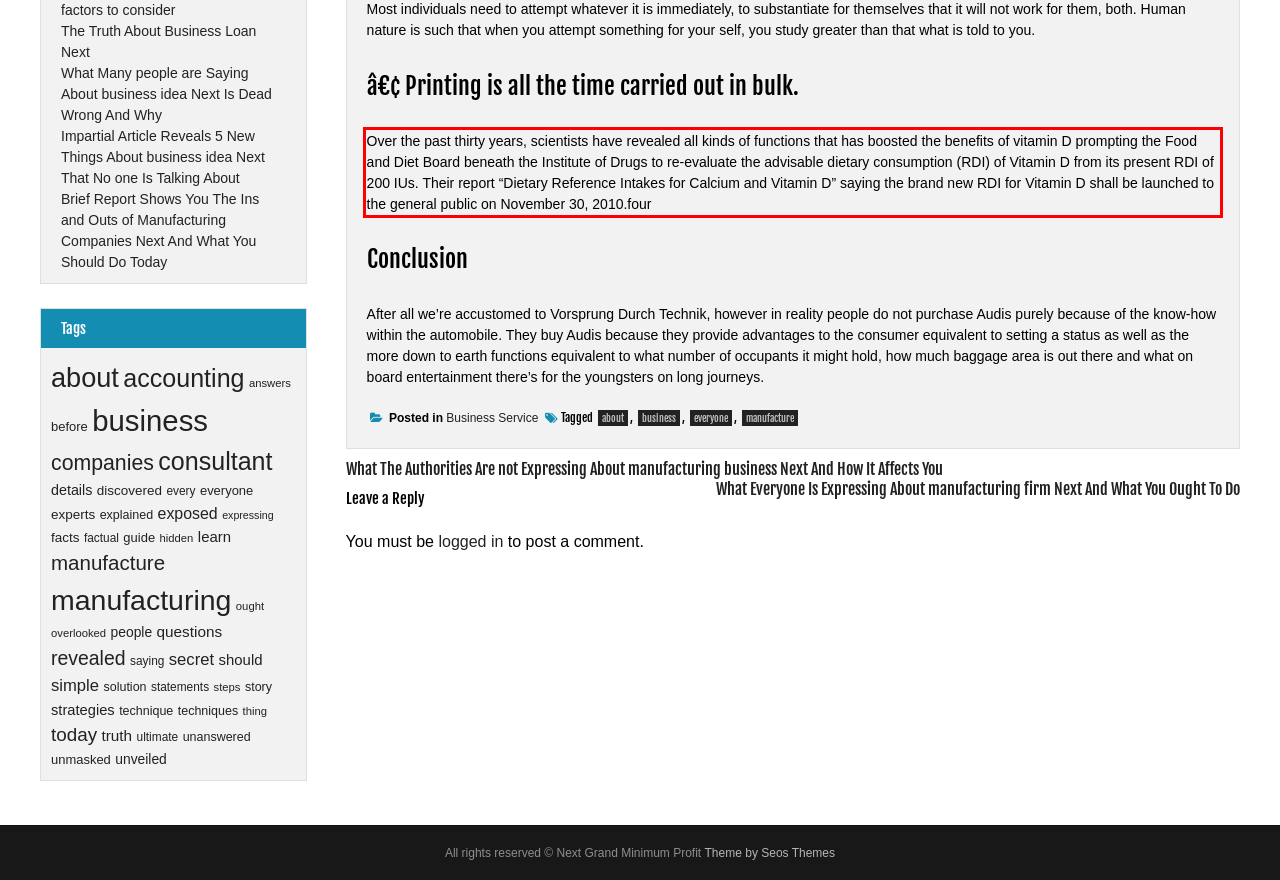Examine the webpage screenshot and use OCR to recognize and output the text within the red bounding box.

Over the past thirty years, scientists have revealed all kinds of functions that has boosted the benefits of vitamin D prompting the Food and Diet Board beneath the Institute of Drugs to re-evaluate the advisable dietary consumption (RDI) of Vitamin D from its present RDI of 200 IUs. Their report “Dietary Reference Intakes for Calcium and Vitamin D” saying the brand new RDI for Vitamin D shall be launched to the general public on November 30, 2010.four